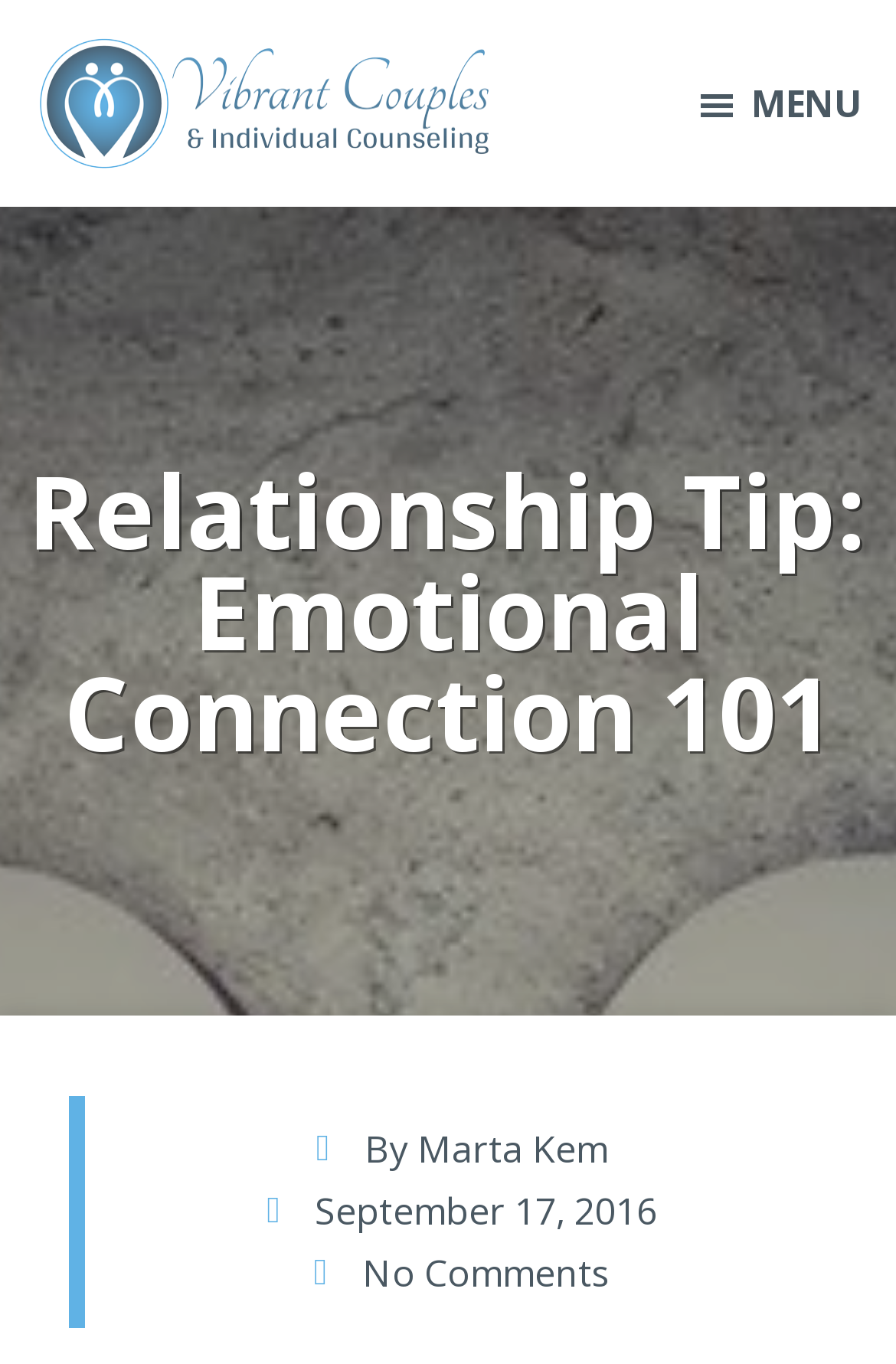Can you find and generate the webpage's heading?

Relationship Tip: Emotional Connection 101